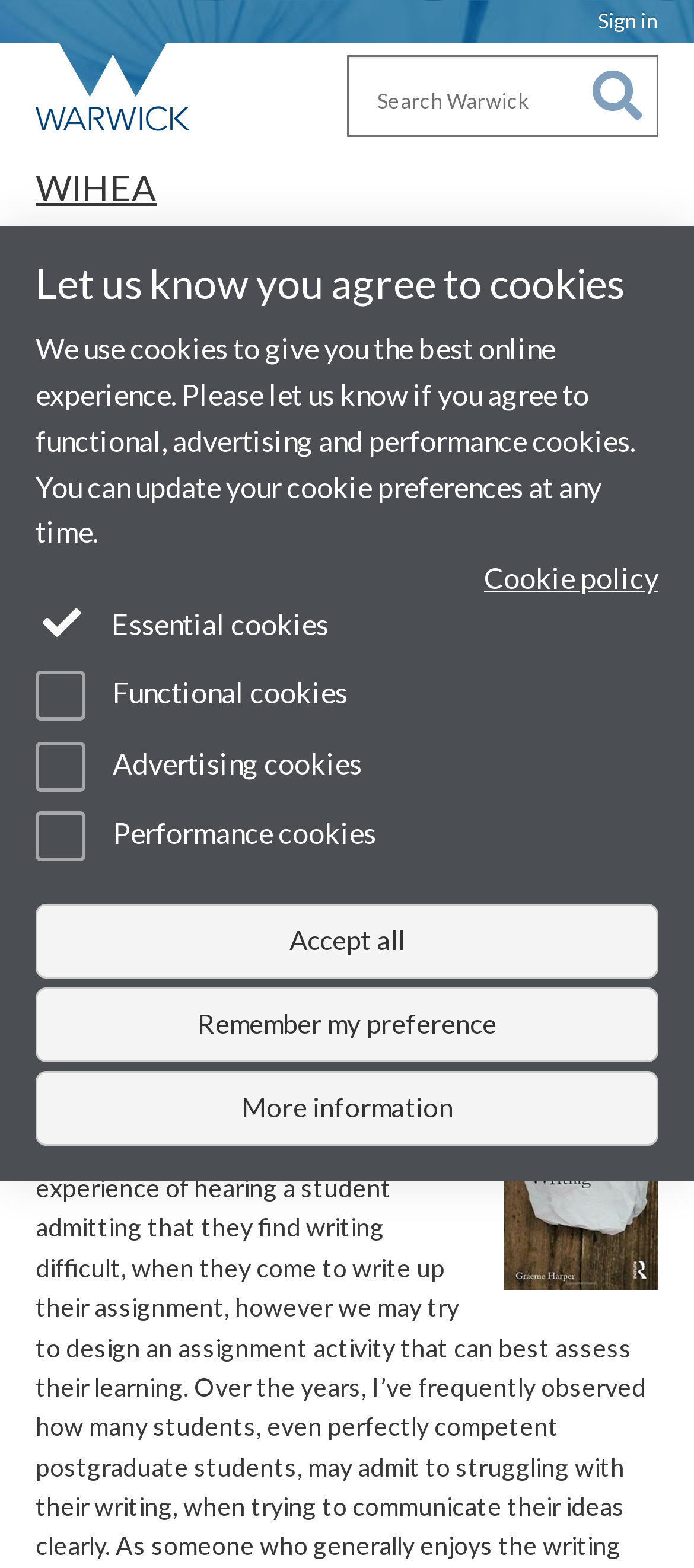Provide the bounding box coordinates of the HTML element described by the text: "Search".

[0.854, 0.045, 0.926, 0.08]